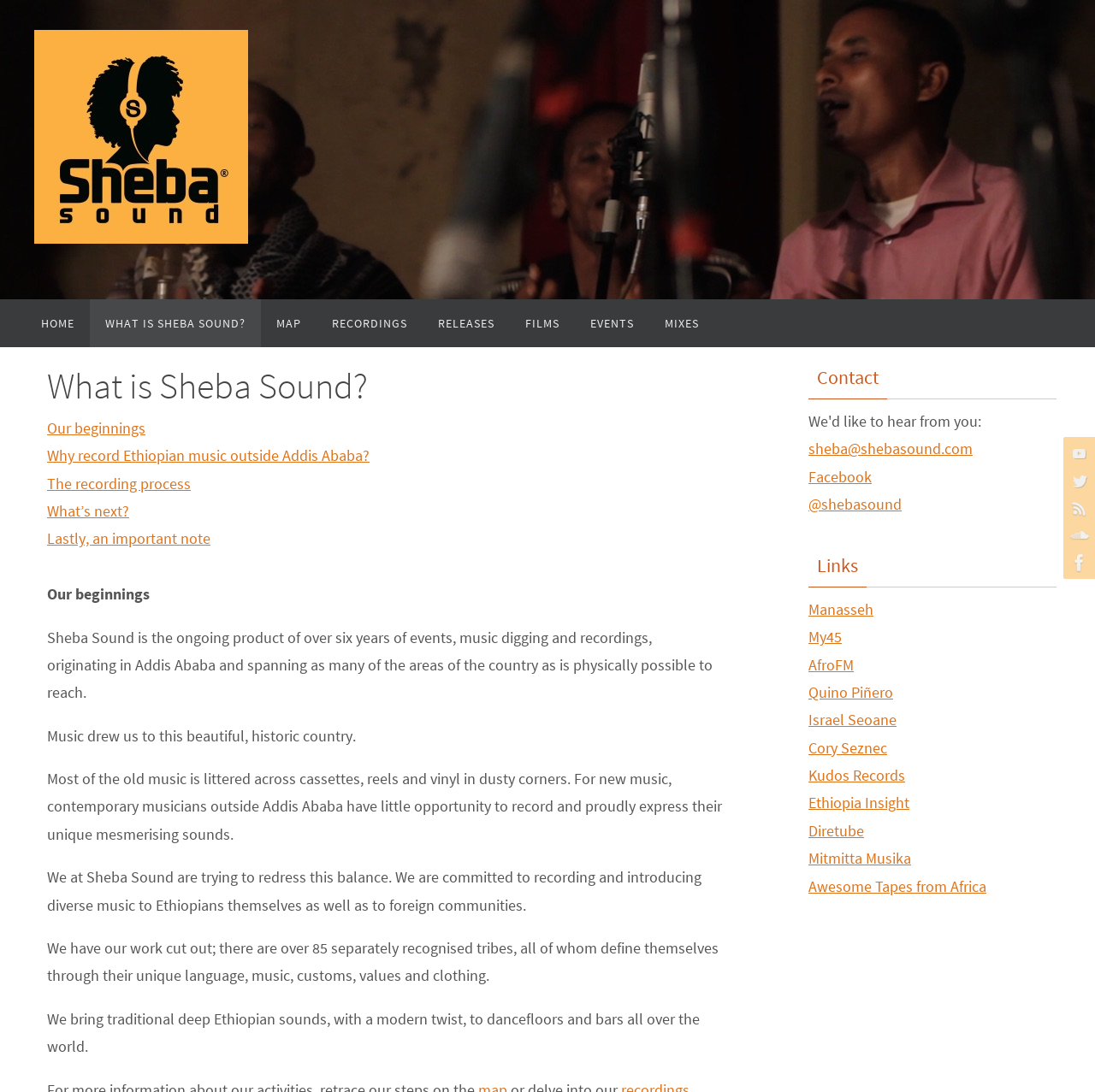Can you find the bounding box coordinates for the UI element given this description: "The recording process"? Provide the coordinates as four float numbers between 0 and 1: [left, top, right, bottom].

[0.043, 0.433, 0.174, 0.451]